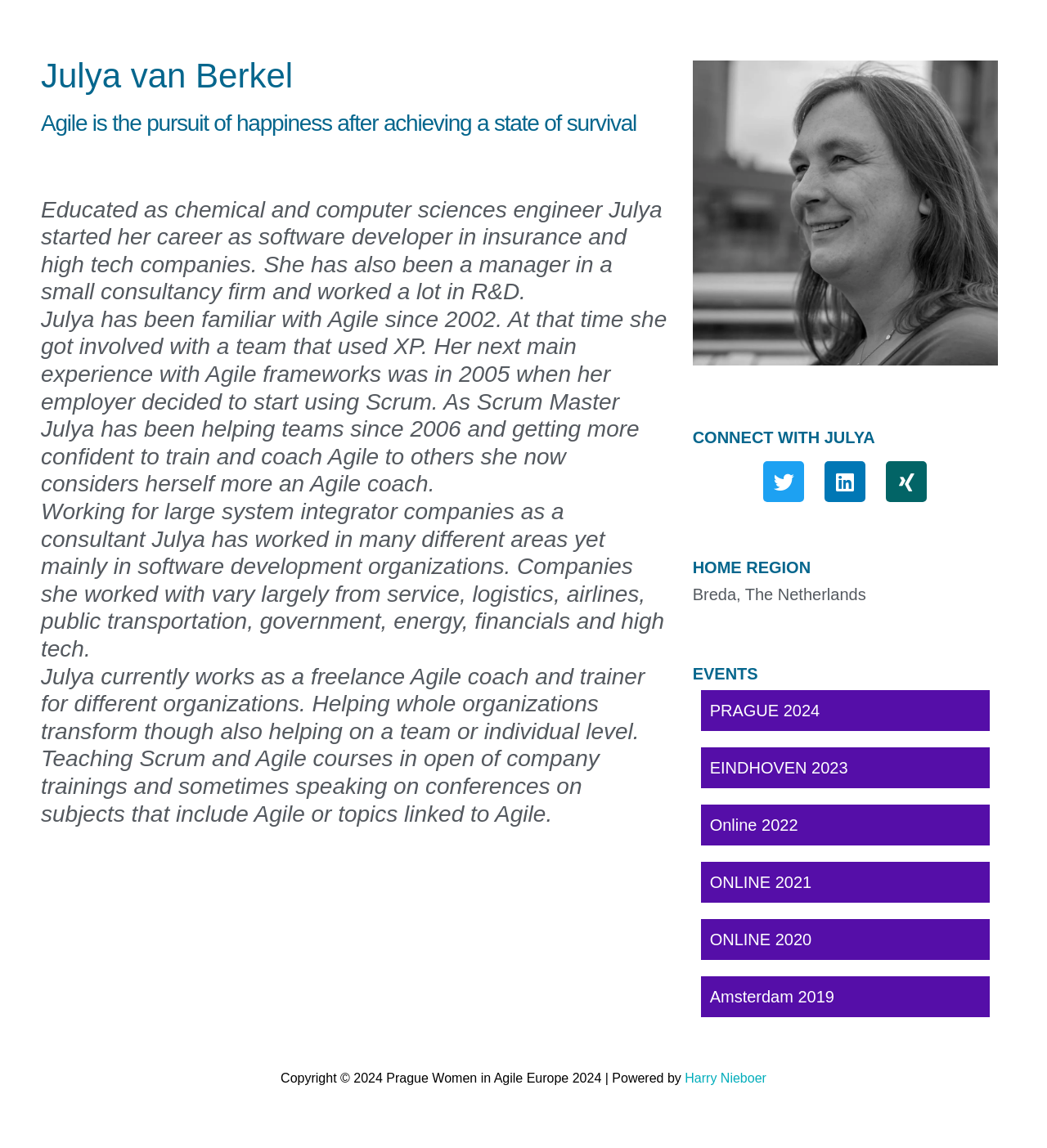What social media platforms can Julya van Berkel be connected with?
Please provide a comprehensive answer to the question based on the webpage screenshot.

The webpage provides links to Julya van Berkel's social media profiles under the 'CONNECT WITH' section, which includes Twitter, Linkedin, and Xing.